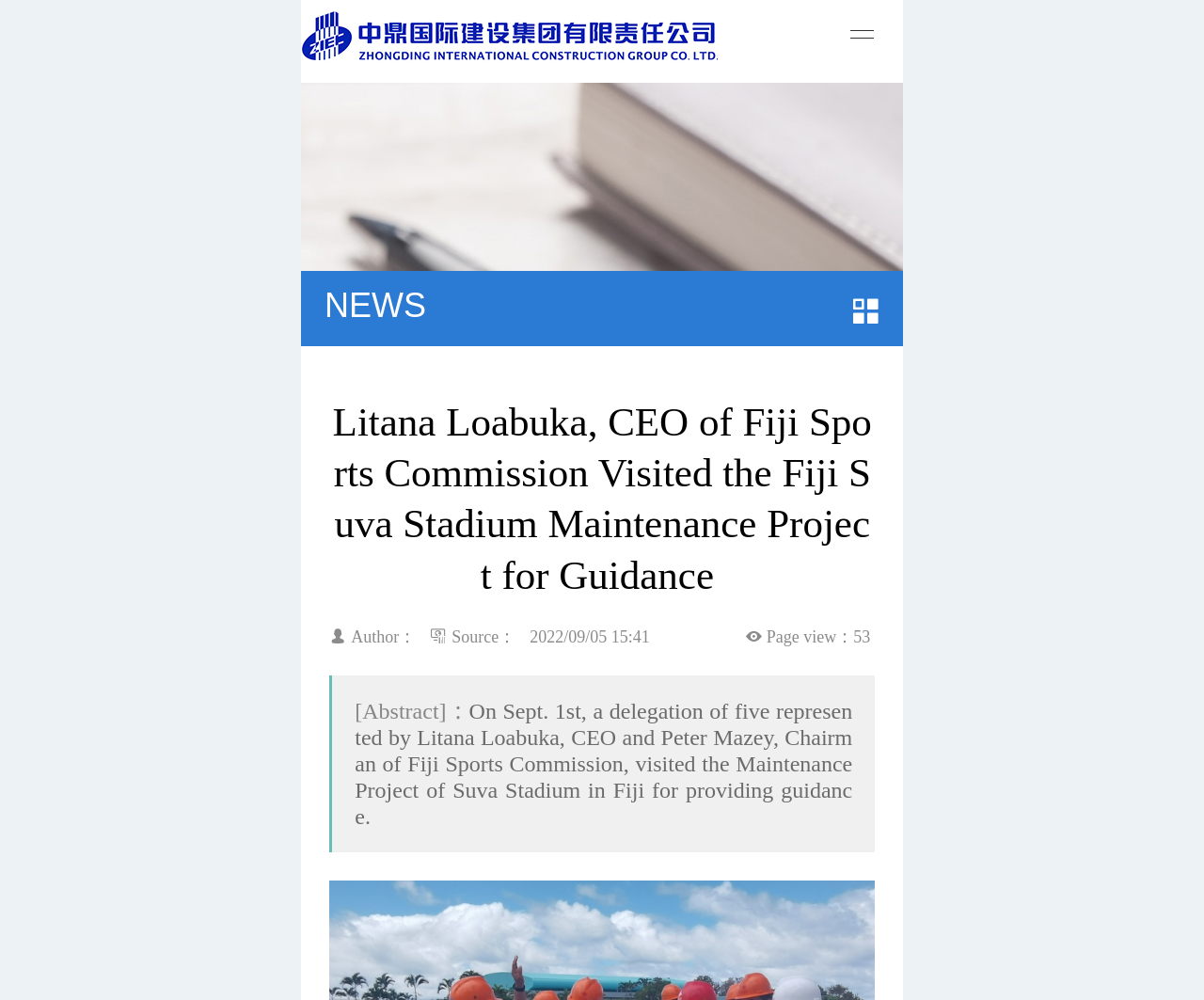Write an exhaustive caption that covers the webpage's main aspects.

The webpage appears to be a news article page. At the top-left corner, there is a link "天怡湘麓" accompanied by an image with the same name. Below this link, there is a larger image with the caption "新闻资讯" (News Information).

To the right of the images, there is a table layout with a heading that reads "Litana Loabuka, CEO of Fiji Sports Commission Visited the Fiji Suva Stadium Maintenance Project for Guidance". Below the heading, there are several lines of text, including "NEWS", "Author：", "Source：", and "2022/09/05 15:41", which suggest that this is a news article with metadata.

Further down, there is a section with the label "Page view：" and a number "53" next to it, indicating the number of views for this article. Below this section, there is an abstract of the article, which starts with "[Abstract]：" and summarizes the content of the article.

The main content of the article is presented in a block of text that reads "On Sept. 1st, a delegation of five represented by Litana Loabuka, CEO and Peter Mazey, Chairman of Fiji Sports Commission, visited the Maintenance Project of Suva Stadium in Fiji for providing guidance." This text is the main body of the news article, providing details about the event mentioned in the title.